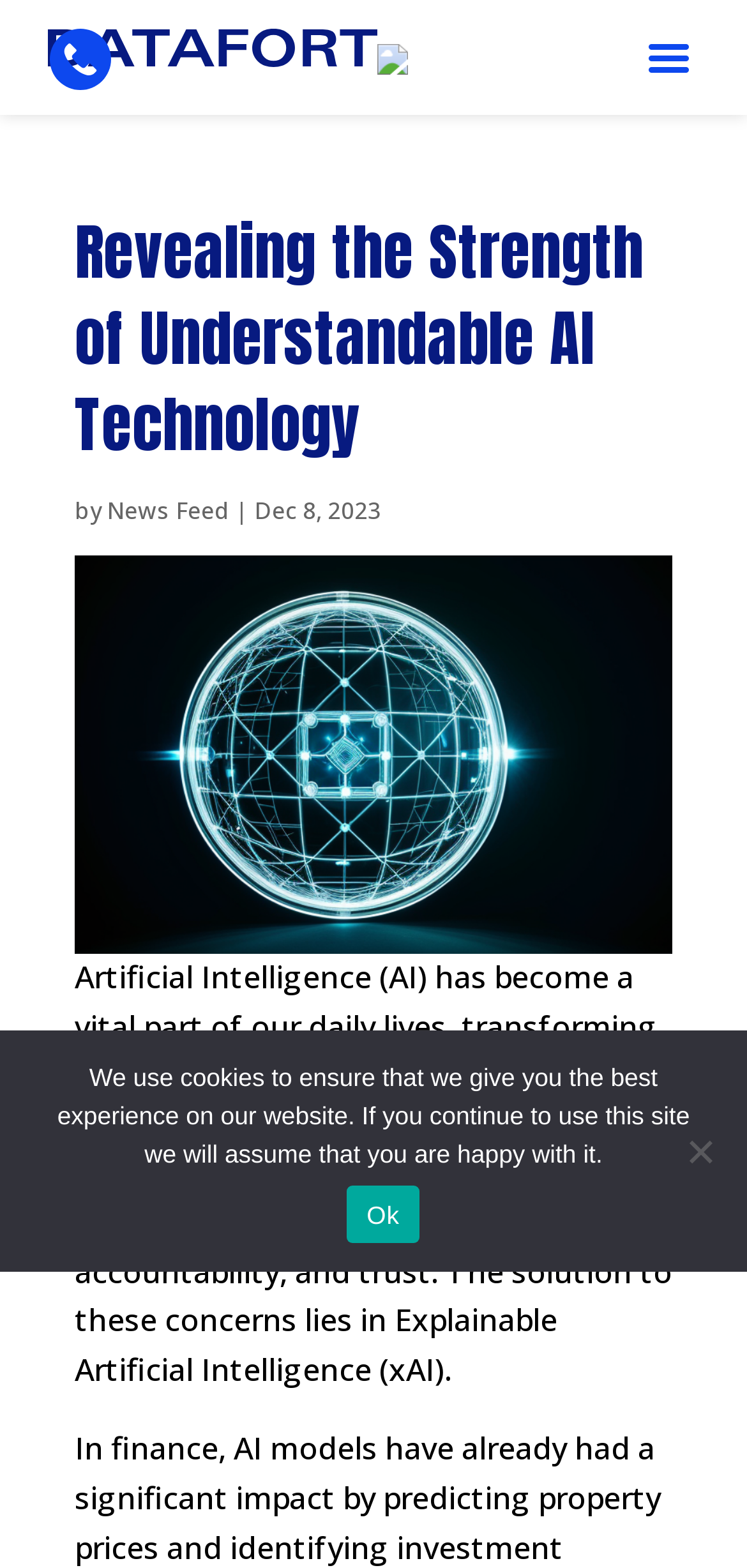Answer the following query concisely with a single word or phrase:
What is the date of the article?

Dec 8, 2023